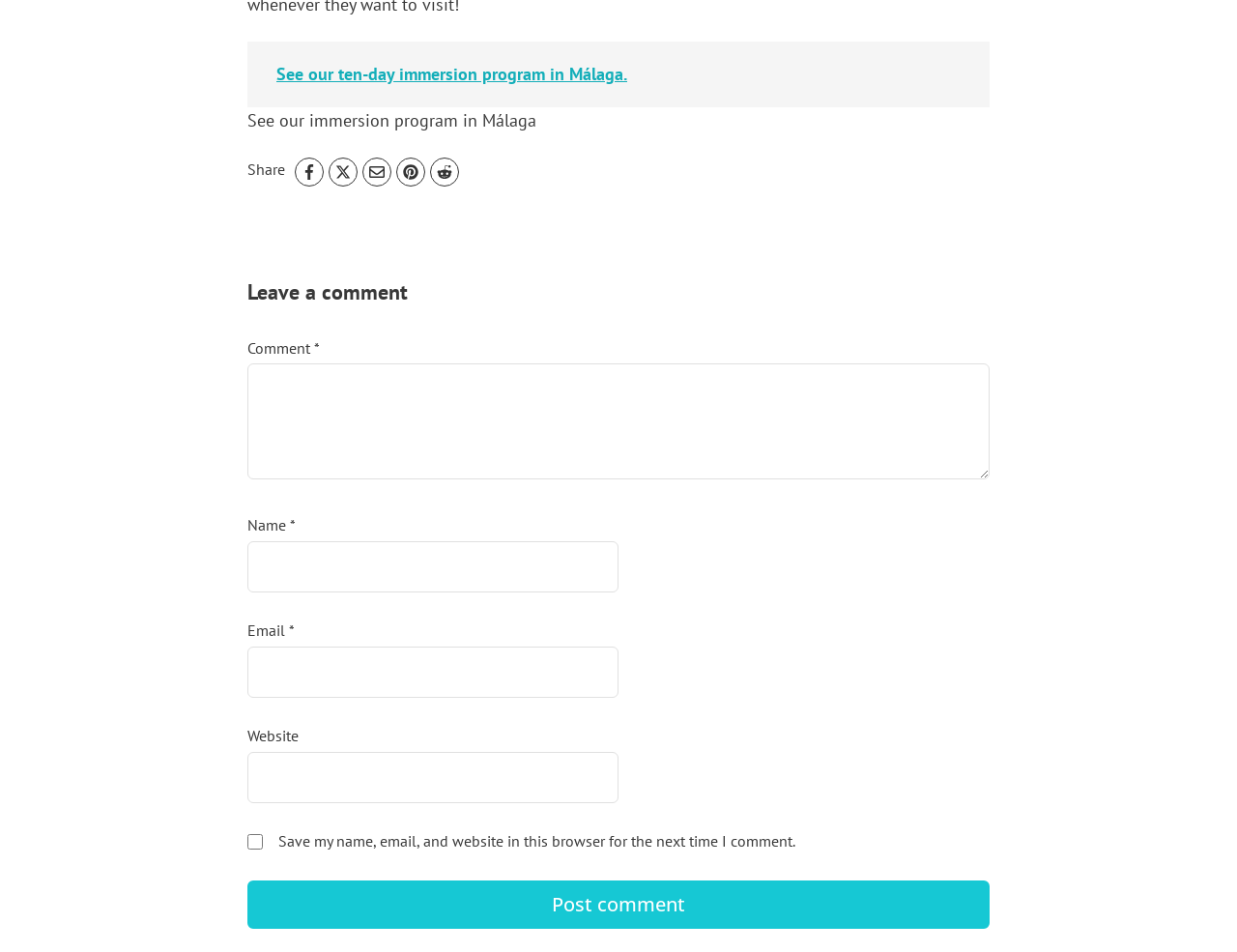How many social media sharing options are available?
Look at the image and provide a detailed response to the question.

I counted the number of social media links available, which are Facebook, X, Email, Pinterest, and Reddit, and found that there are 5 options.